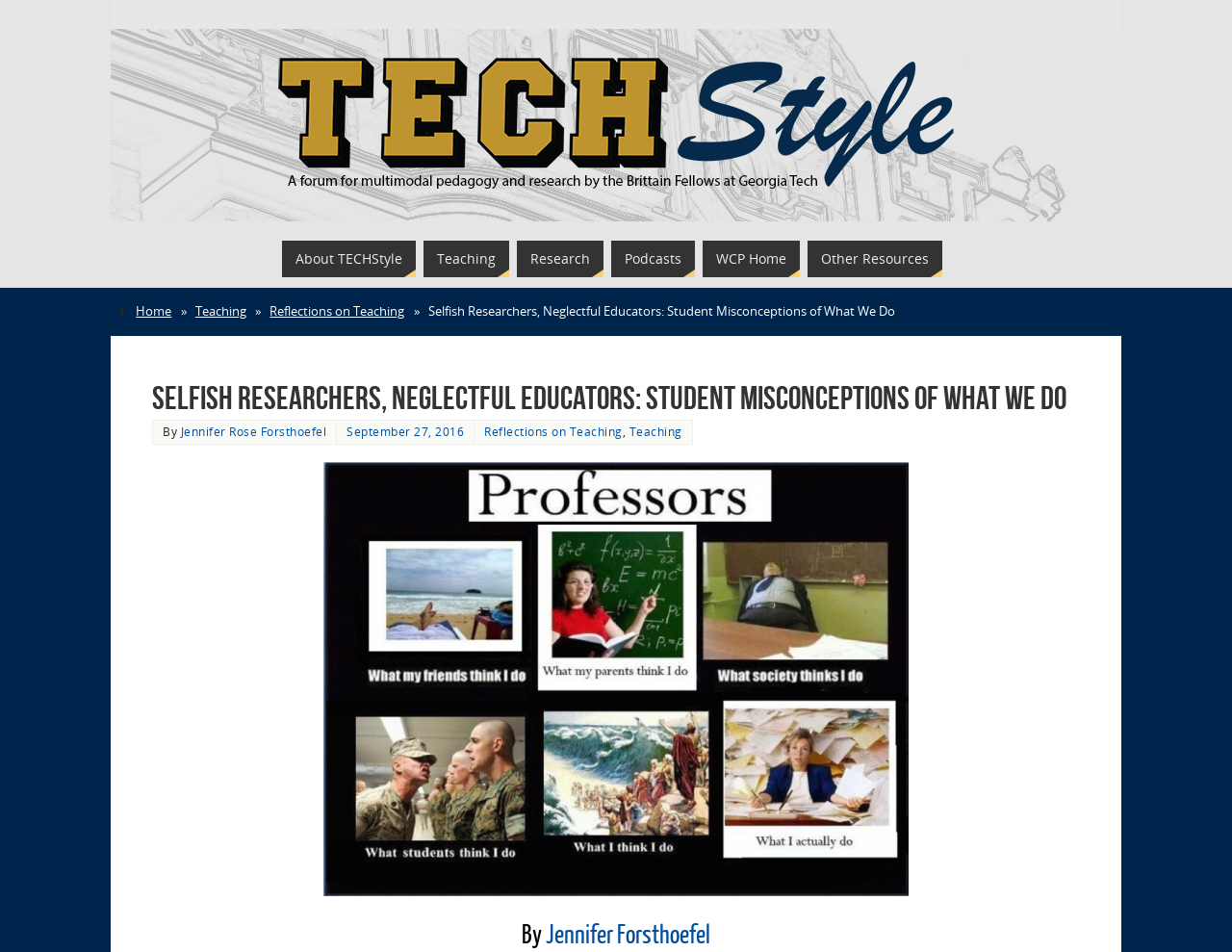Find the bounding box coordinates of the element I should click to carry out the following instruction: "check the date of the article".

[0.281, 0.445, 0.377, 0.461]